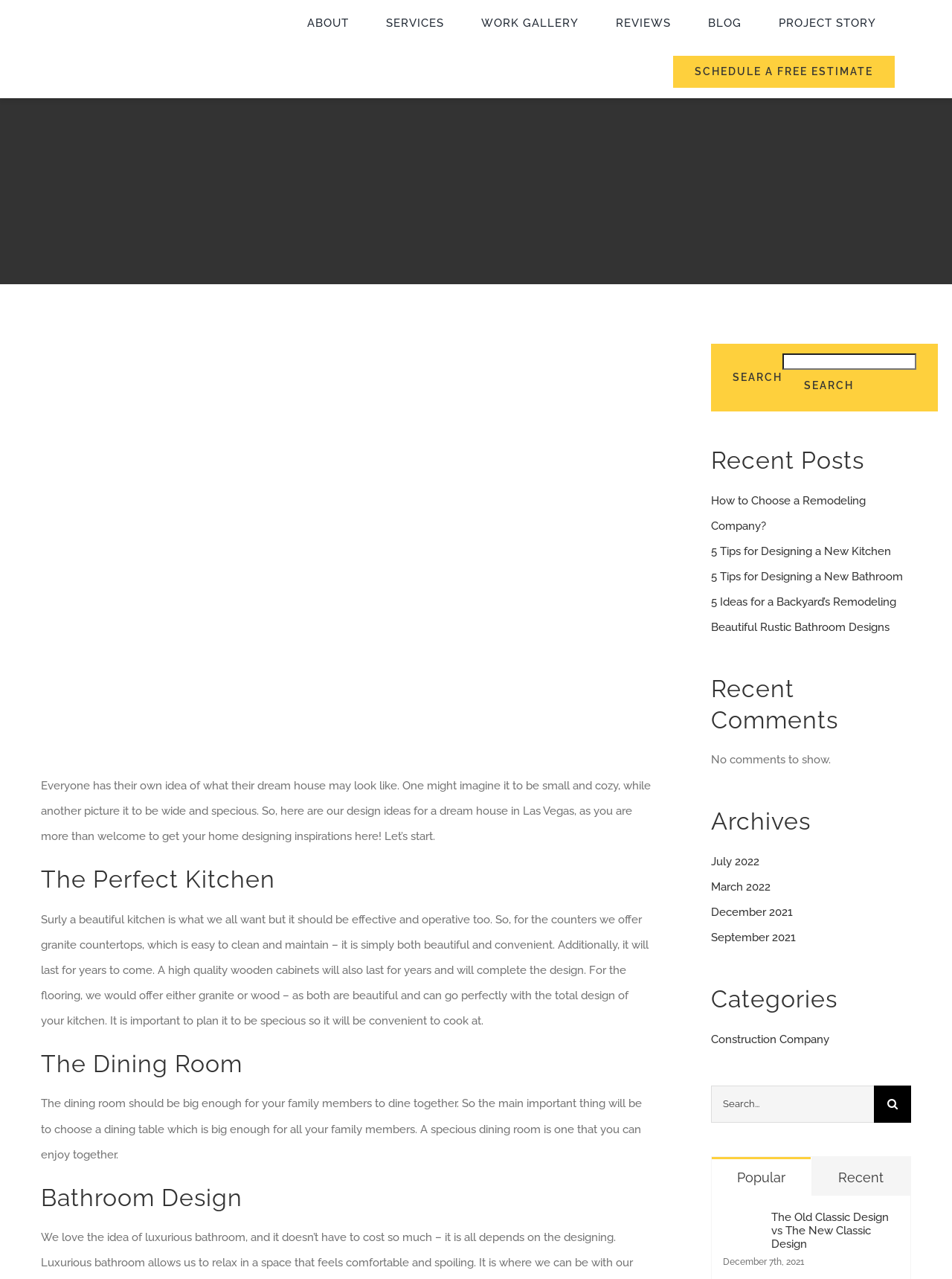Provide a brief response to the question below using one word or phrase:
What type of countertops are offered for the kitchen?

Granite